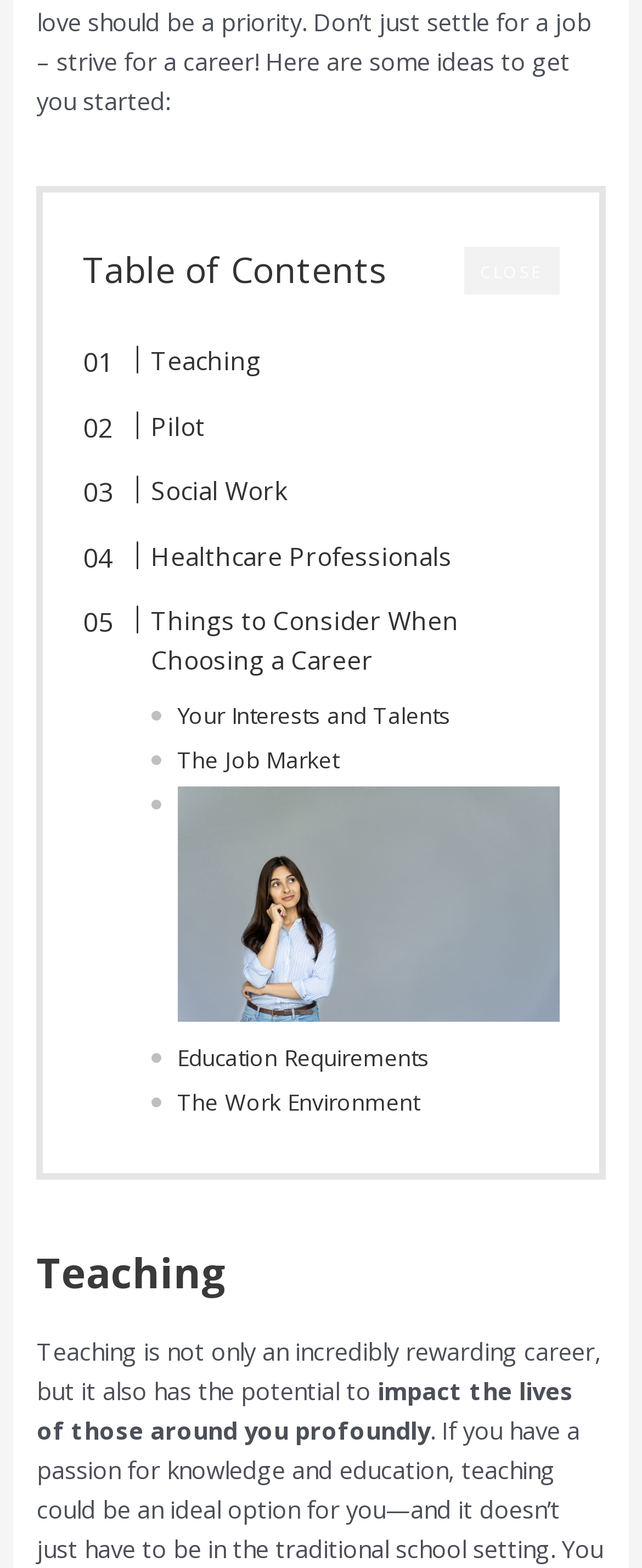Specify the bounding box coordinates of the region I need to click to perform the following instruction: "read 'Education Requirements'". The coordinates must be four float numbers in the range of 0 to 1, i.e., [left, top, right, bottom].

[0.276, 0.663, 0.669, 0.685]